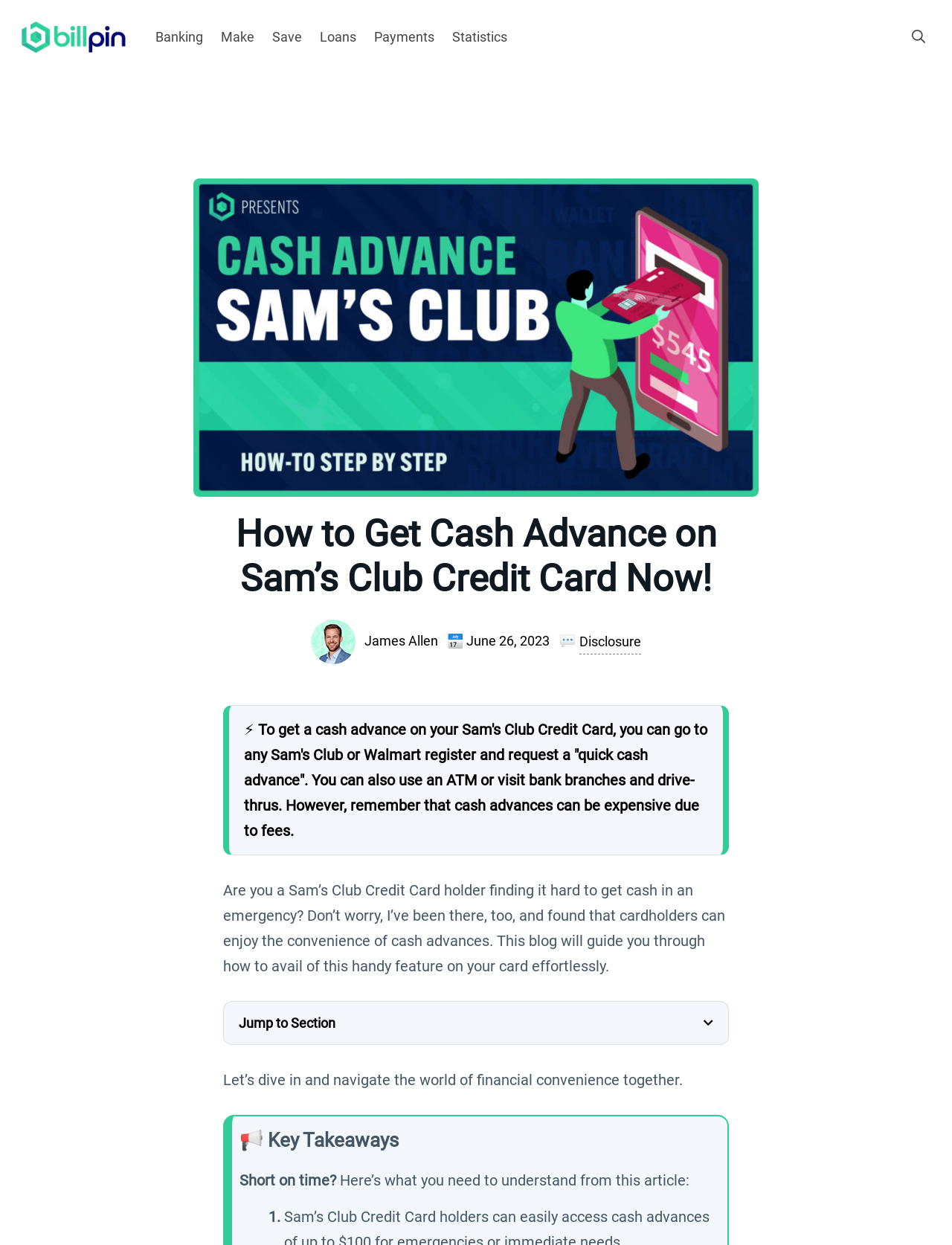What is the author's tone in the webpage?
Use the information from the image to give a detailed answer to the question.

The author's tone in the webpage appears to be helpful and informative, as they provide guidance on how to get a cash advance on a Sam's Club Credit Card and offer reassurance that they have been in a similar situation.